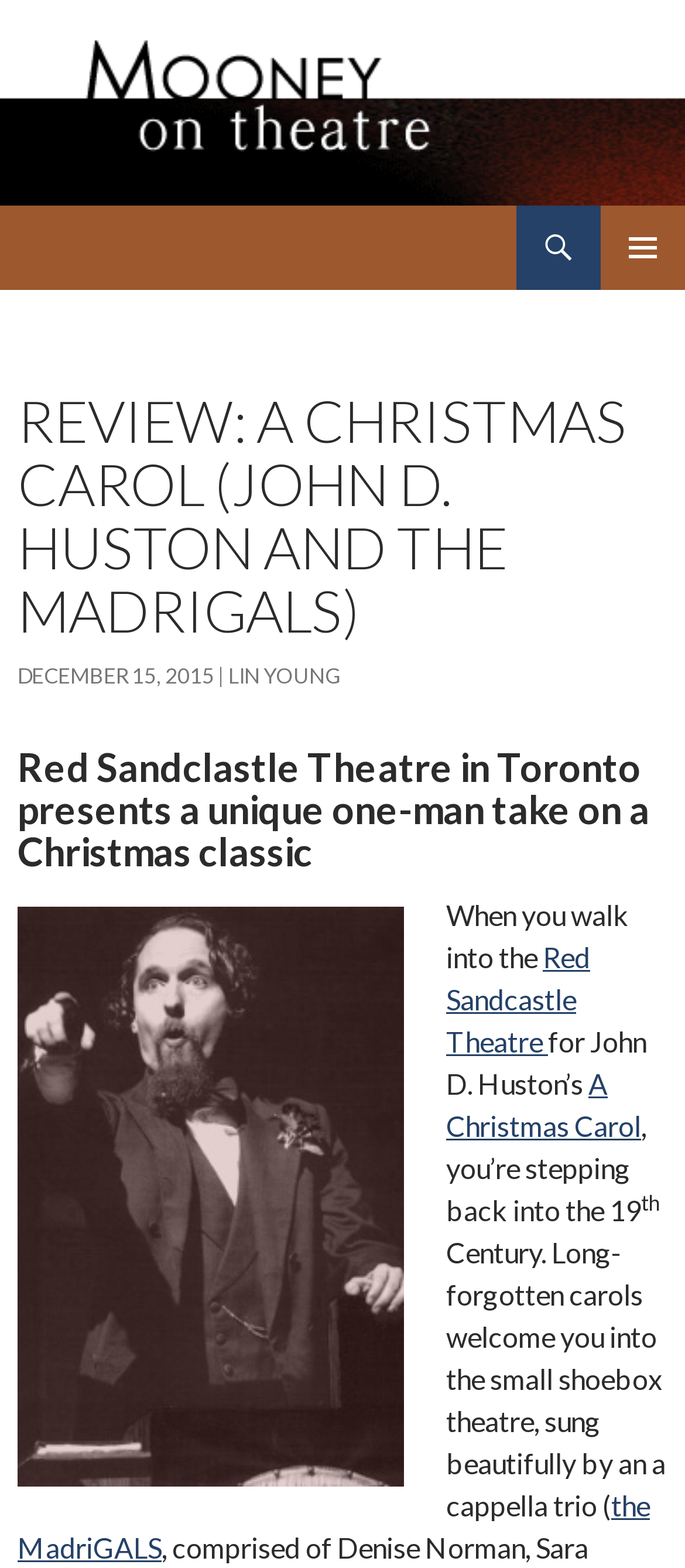Answer the question using only one word or a concise phrase: What is the name of the theatre?

Red Sandcastle Theatre